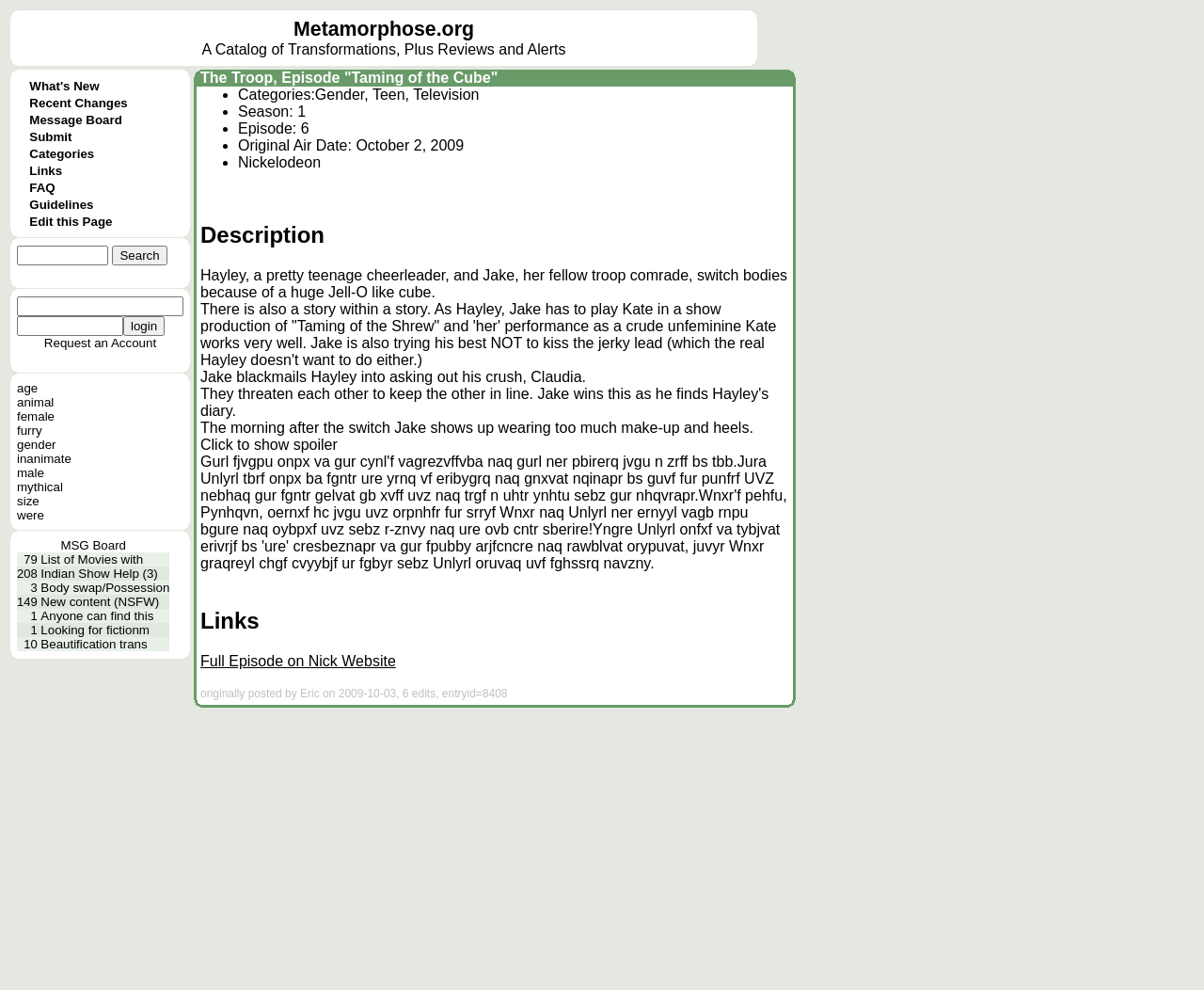Analyze the image and give a detailed response to the question:
What is the purpose of the 'Submit' category?

The purpose of the 'Submit' category can be inferred from its name and position among other categories. It is likely that this category is used to submit some kind of content or information to the website.